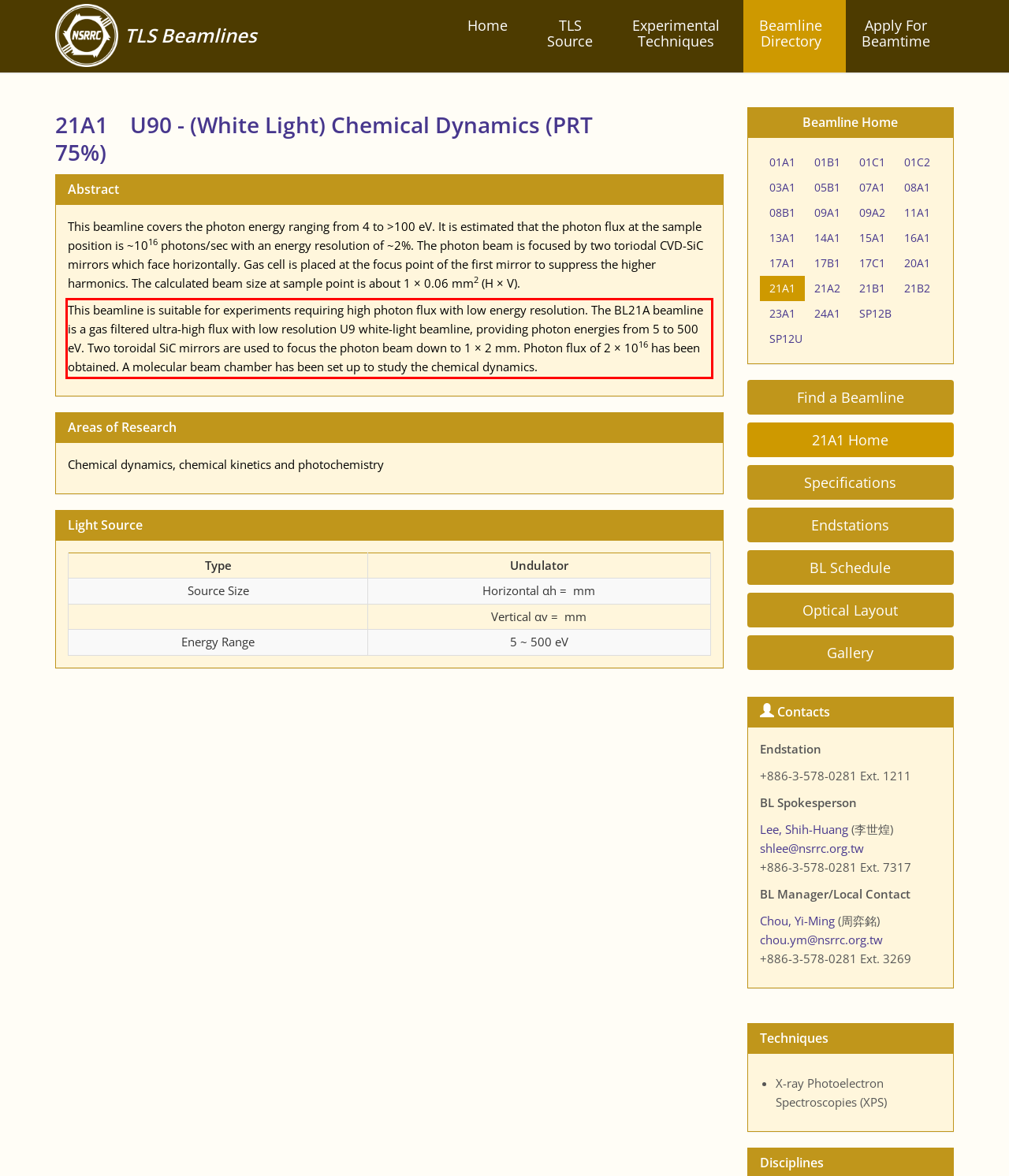Please look at the screenshot provided and find the red bounding box. Extract the text content contained within this bounding box.

This beamline is suitable for experiments requiring high photon flux with low energy resolution. The BL21A beamline is a gas filtered ultra-high flux with low resolution U9 white-light beamline, providing photon energies from 5 to 500 eV. Two toroidal SiC mirrors are used to focus the photon beam down to 1 × 2 mm. Photon flux of 2 × 1016 has been obtained. A molecular beam chamber has been set up to study the chemical dynamics.